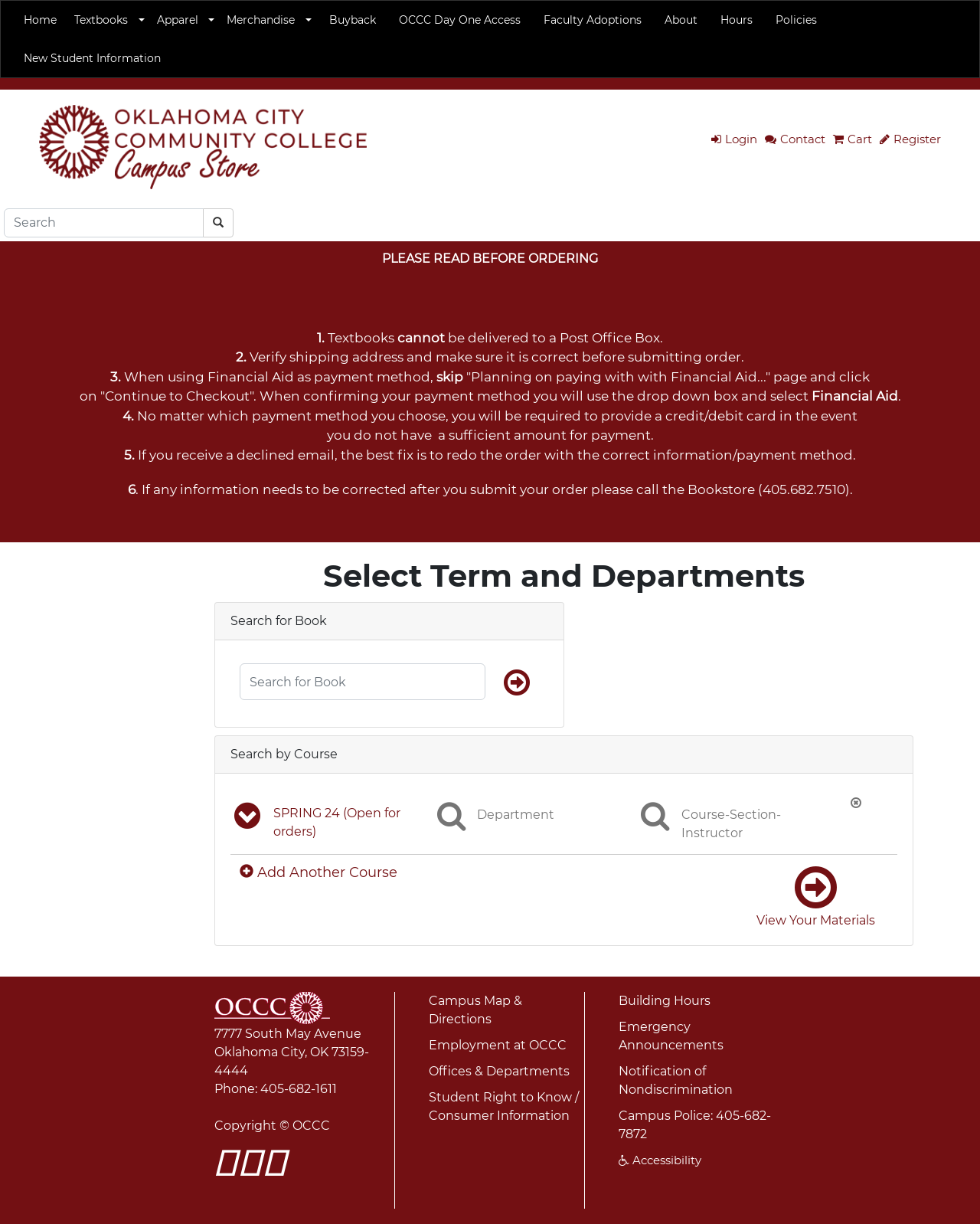Please identify the bounding box coordinates of the element's region that needs to be clicked to fulfill the following instruction: "Add another course". The bounding box coordinates should consist of four float numbers between 0 and 1, i.e., [left, top, right, bottom].

[0.245, 0.705, 0.571, 0.722]